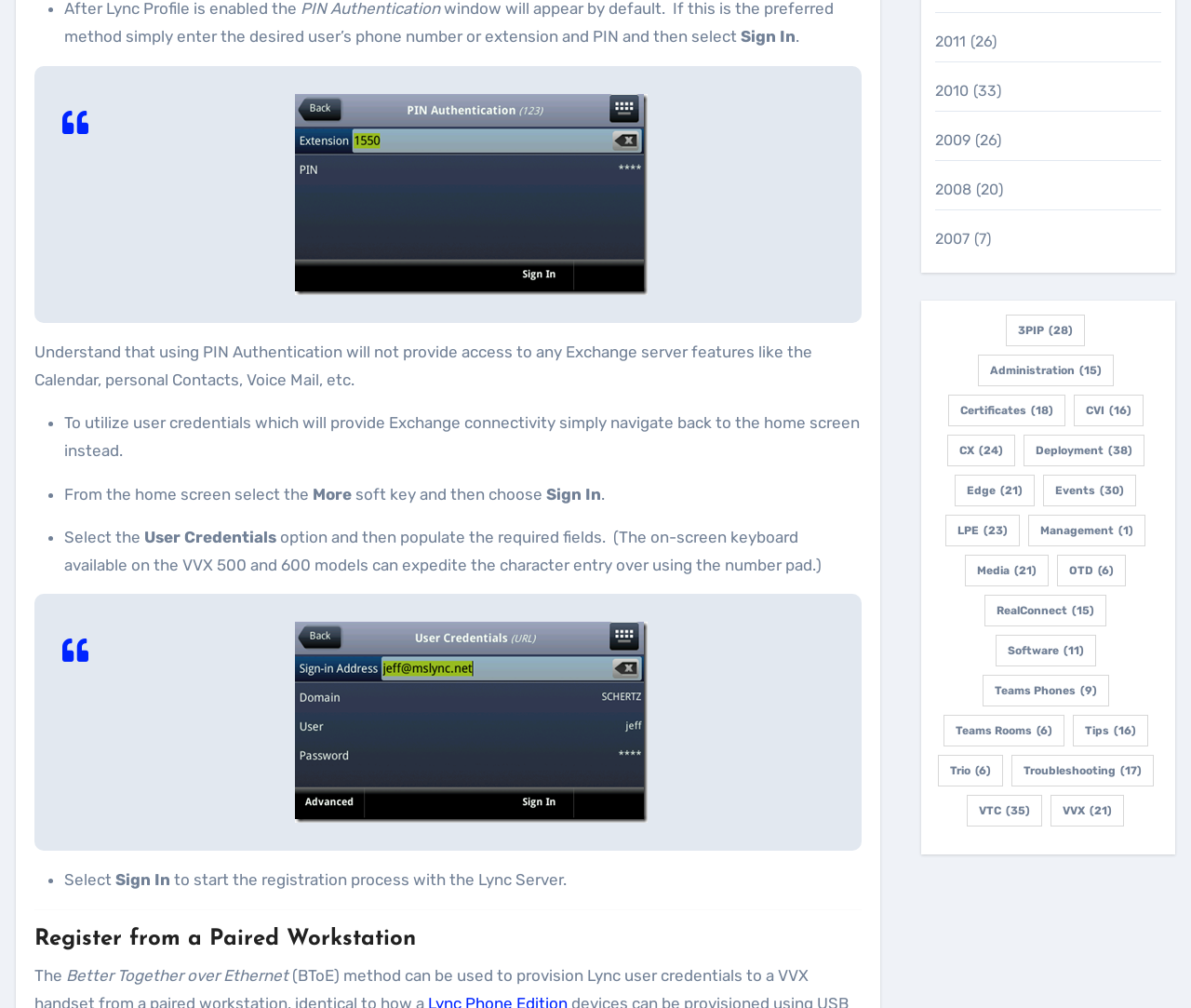Identify the bounding box coordinates of the clickable section necessary to follow the following instruction: "Select the 'User Credentials' option". The coordinates should be presented as four float numbers from 0 to 1, i.e., [left, top, right, bottom].

[0.121, 0.523, 0.235, 0.542]